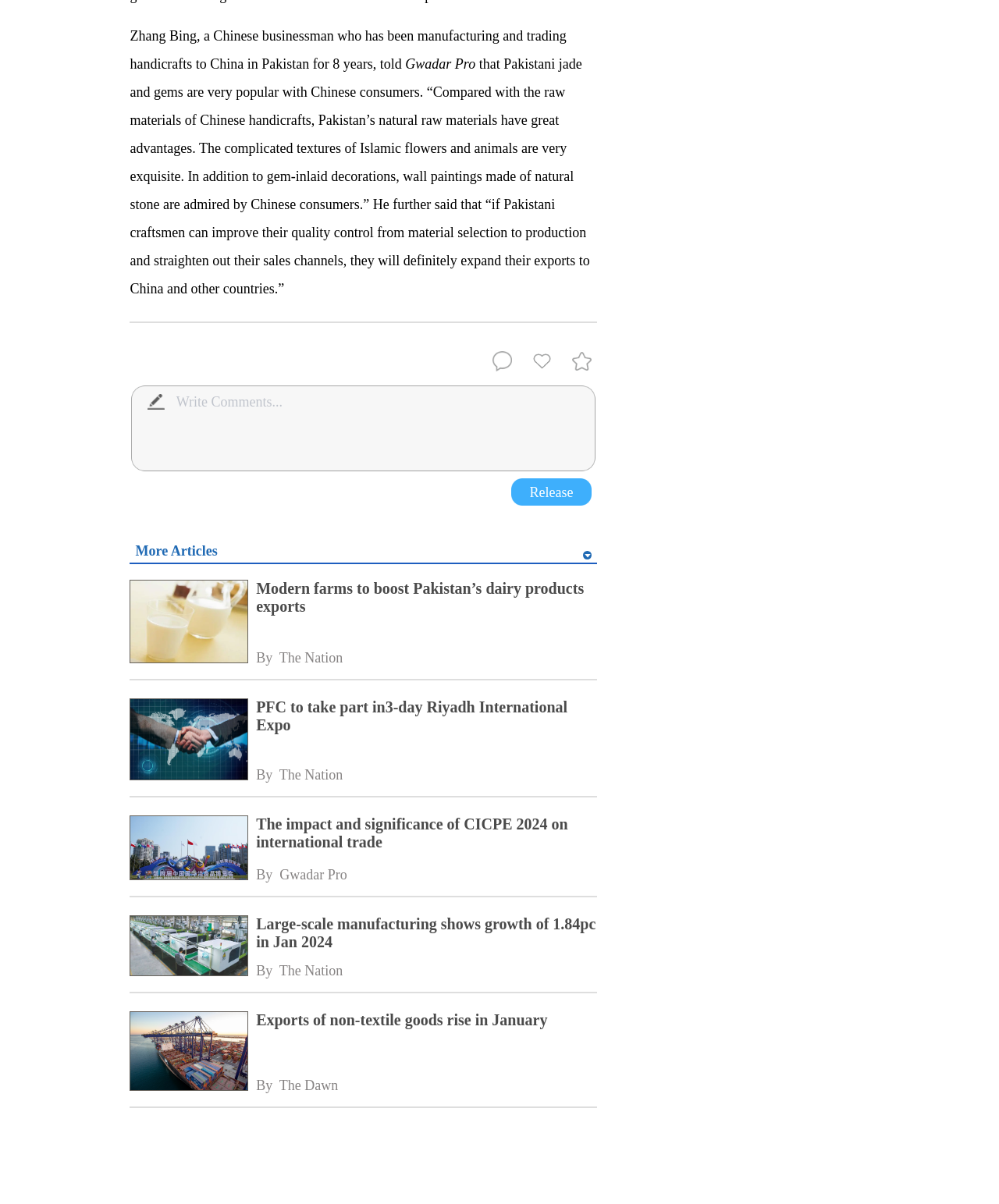Show the bounding box coordinates for the HTML element described as: "Release".

[0.511, 0.397, 0.592, 0.42]